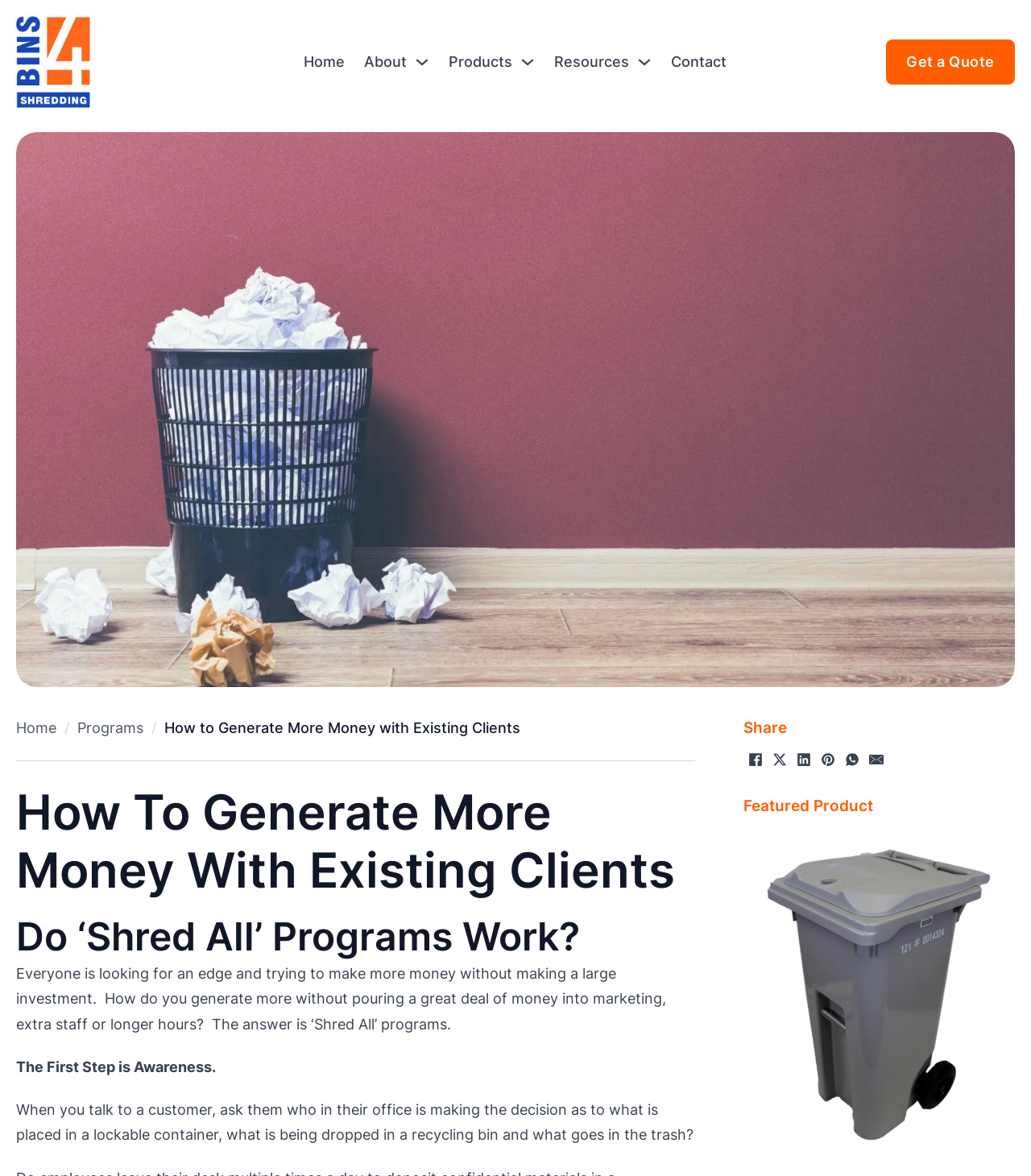From the screenshot, find the bounding box of the UI element matching this description: "Home". Supply the bounding box coordinates in the form [left, top, right, bottom], each a float between 0 and 1.

[0.016, 0.608, 0.055, 0.63]